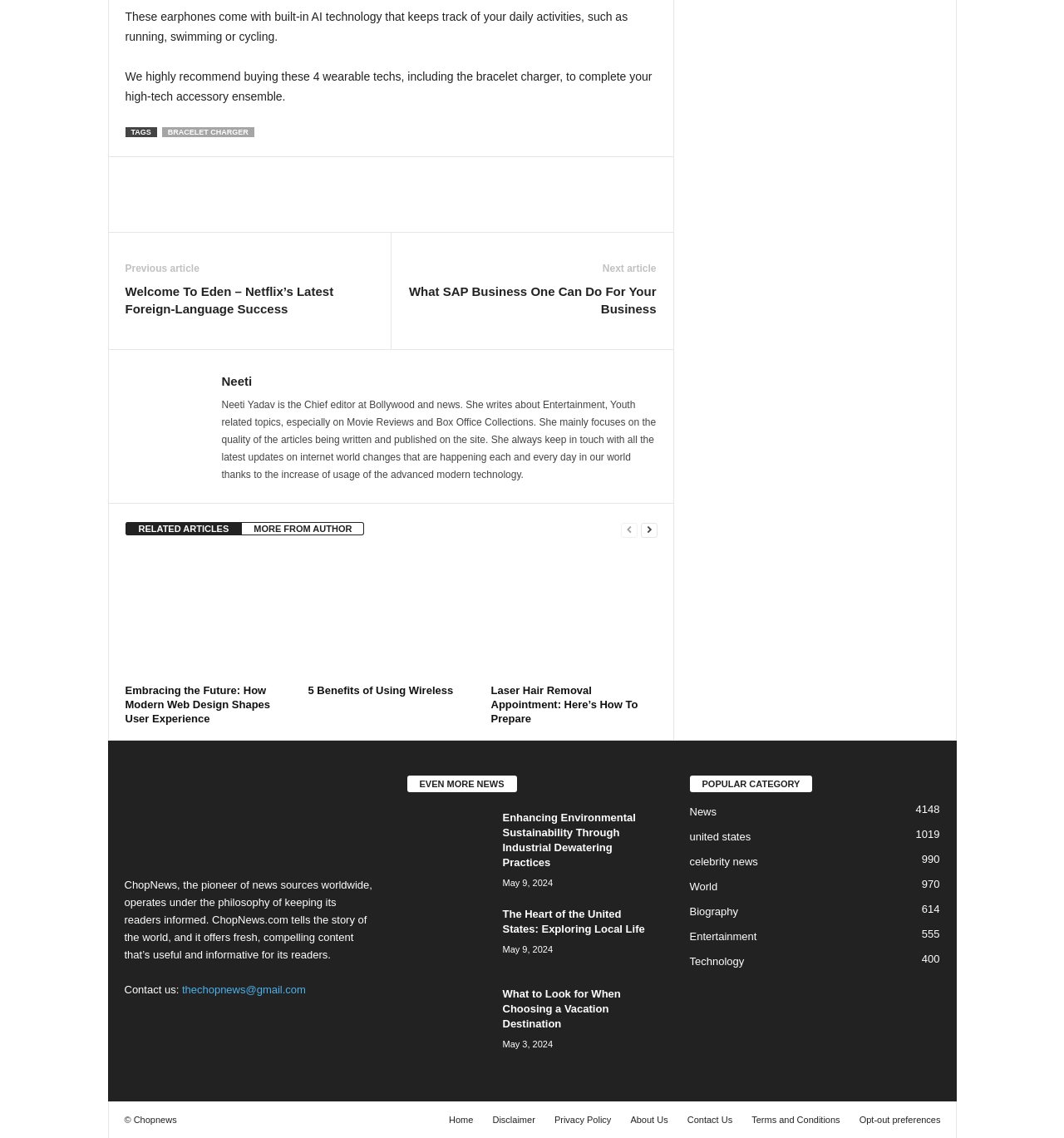Specify the bounding box coordinates of the area that needs to be clicked to achieve the following instruction: "Click on the 'Web Design' link".

[0.118, 0.487, 0.274, 0.596]